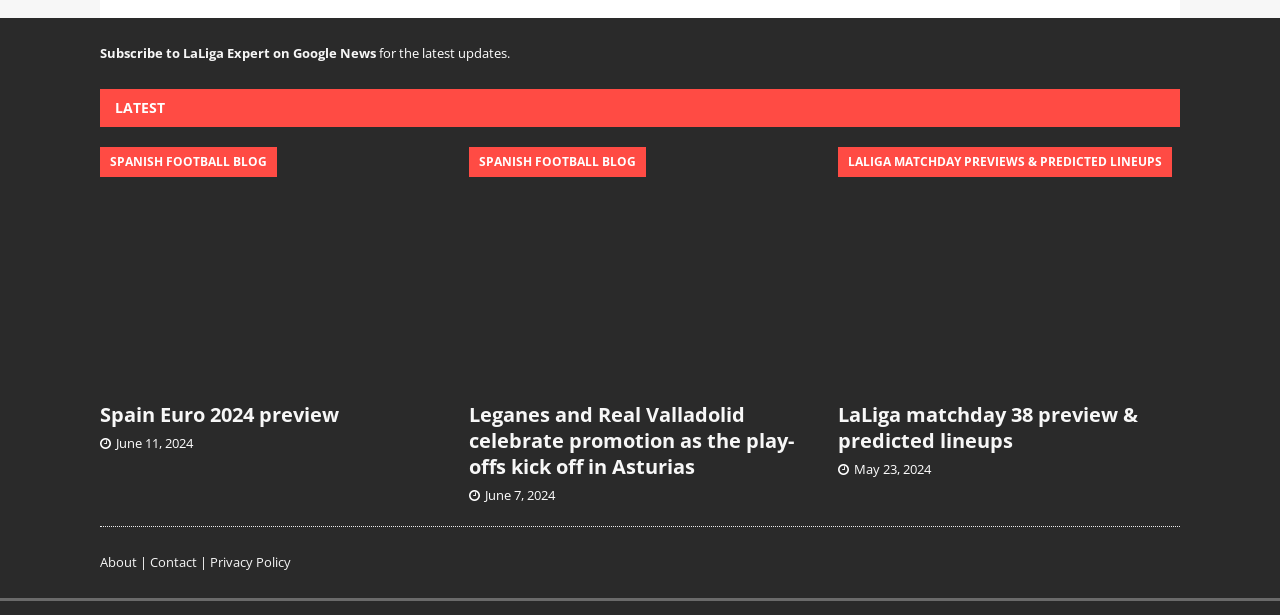Please identify the bounding box coordinates of the element that needs to be clicked to perform the following instruction: "Check the LaLiga matchday 38 predicted lineups".

[0.655, 0.24, 0.922, 0.638]